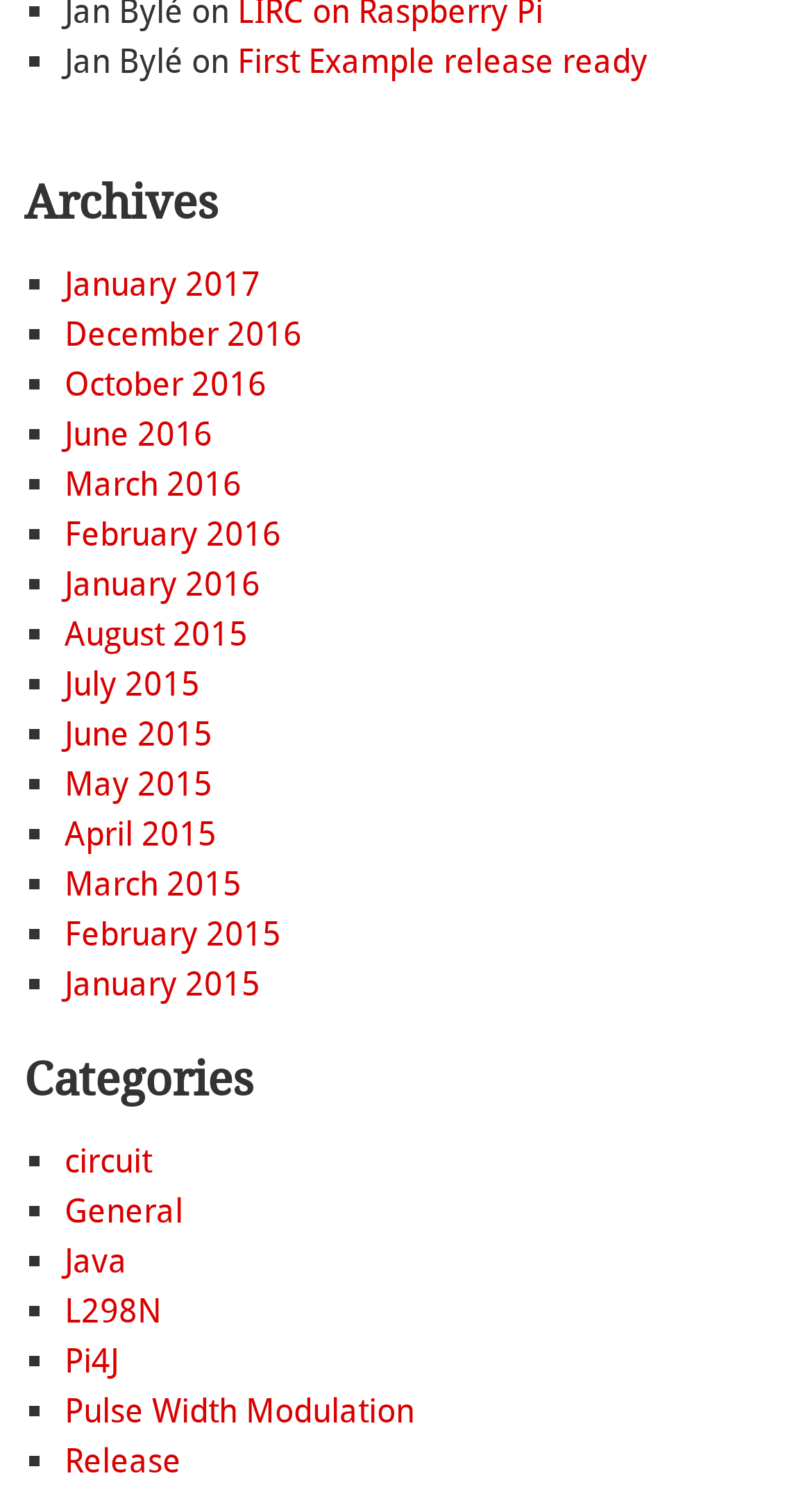Based on the element description aria-label="Search..." name="q" placeholder="Search...", identify the bounding box coordinates for the UI element. The coordinates should be in the format (top-left x, top-left y, bottom-right x, bottom-right y) and within the 0 to 1 range.

None